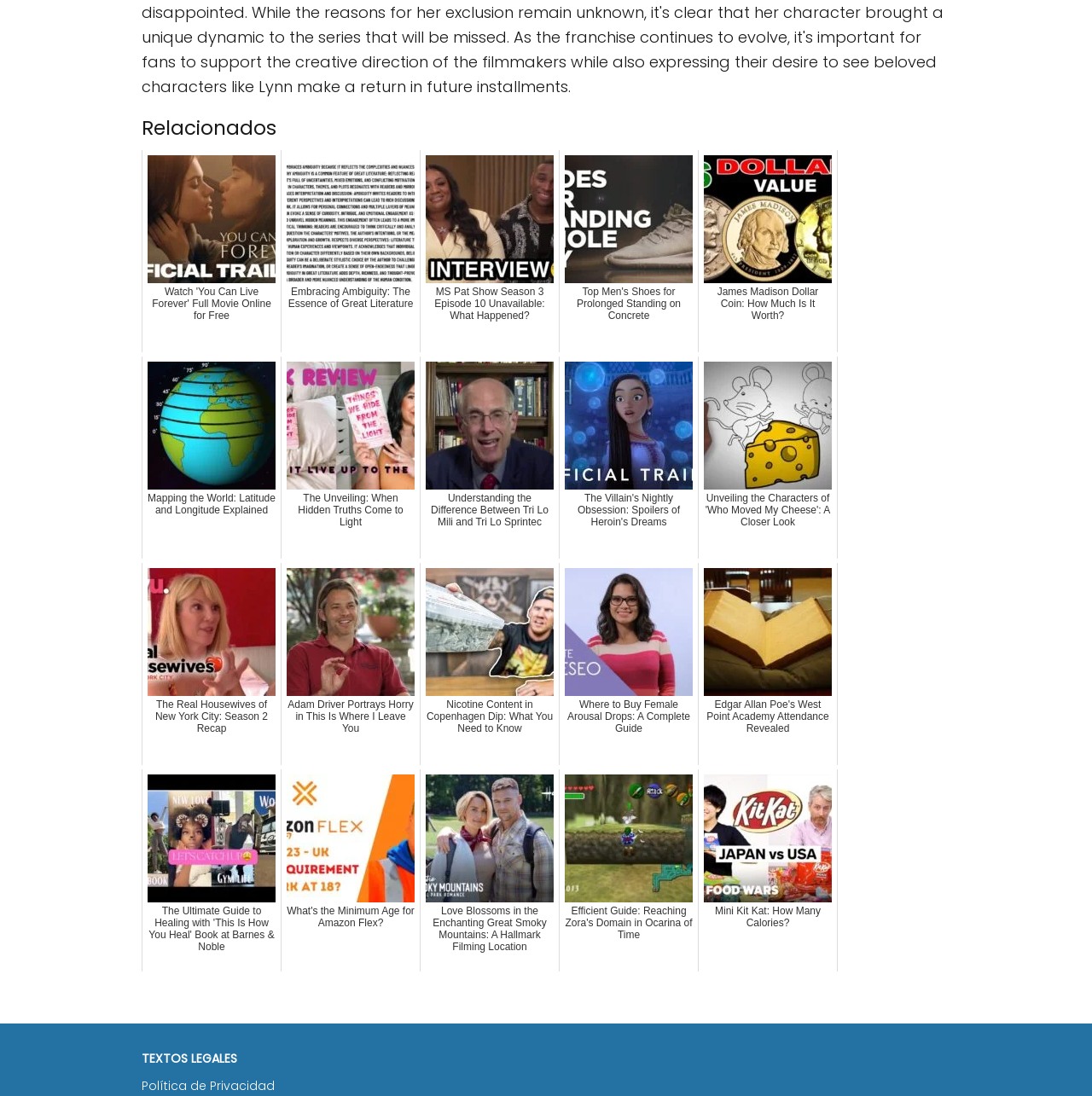Please locate the bounding box coordinates for the element that should be clicked to achieve the following instruction: "Read 'Embracing Ambiguity: The Essence of Great Literature'". Ensure the coordinates are given as four float numbers between 0 and 1, i.e., [left, top, right, bottom].

[0.257, 0.137, 0.385, 0.322]